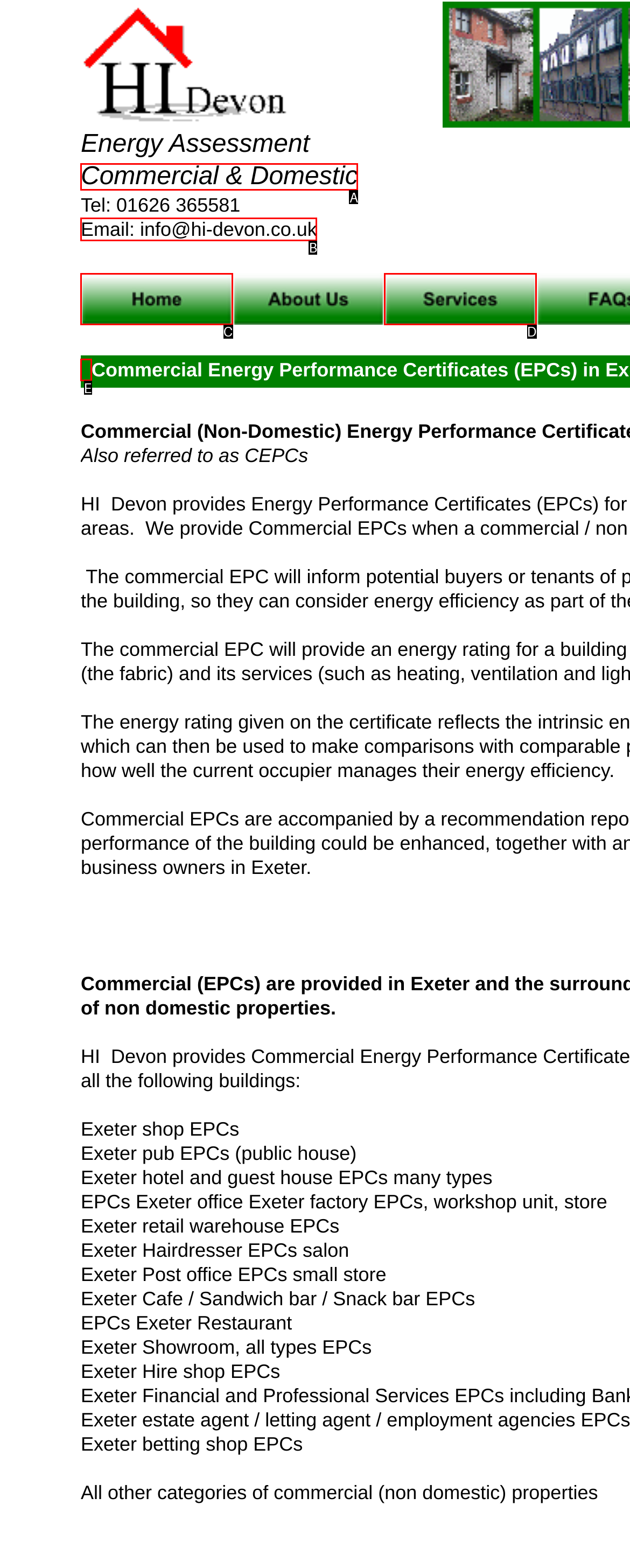Using the description: Commercial & Domestic, find the corresponding HTML element. Provide the letter of the matching option directly.

A